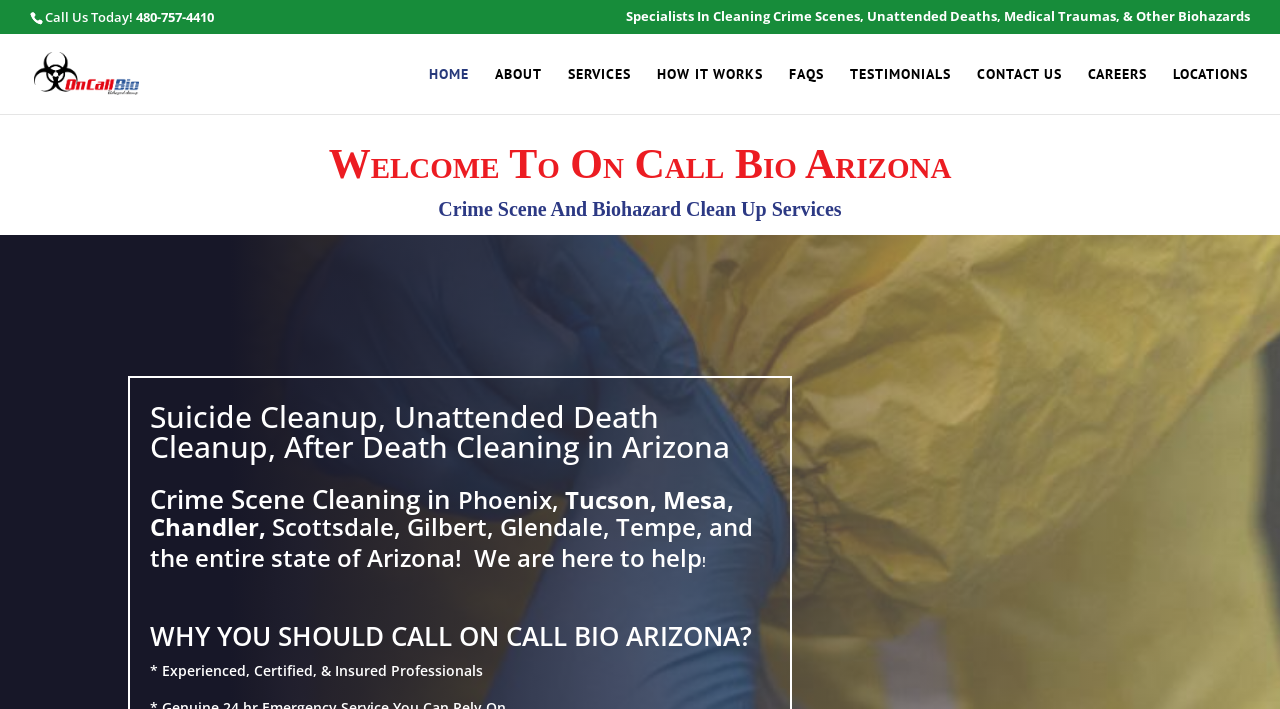What services do they provide in Arizona?
Could you answer the question in a detailed manner, providing as much information as possible?

The services they provide in Arizona can be found in the heading 'Crime Scene And Biohazard Clean Up Services' which is located below the welcome message.